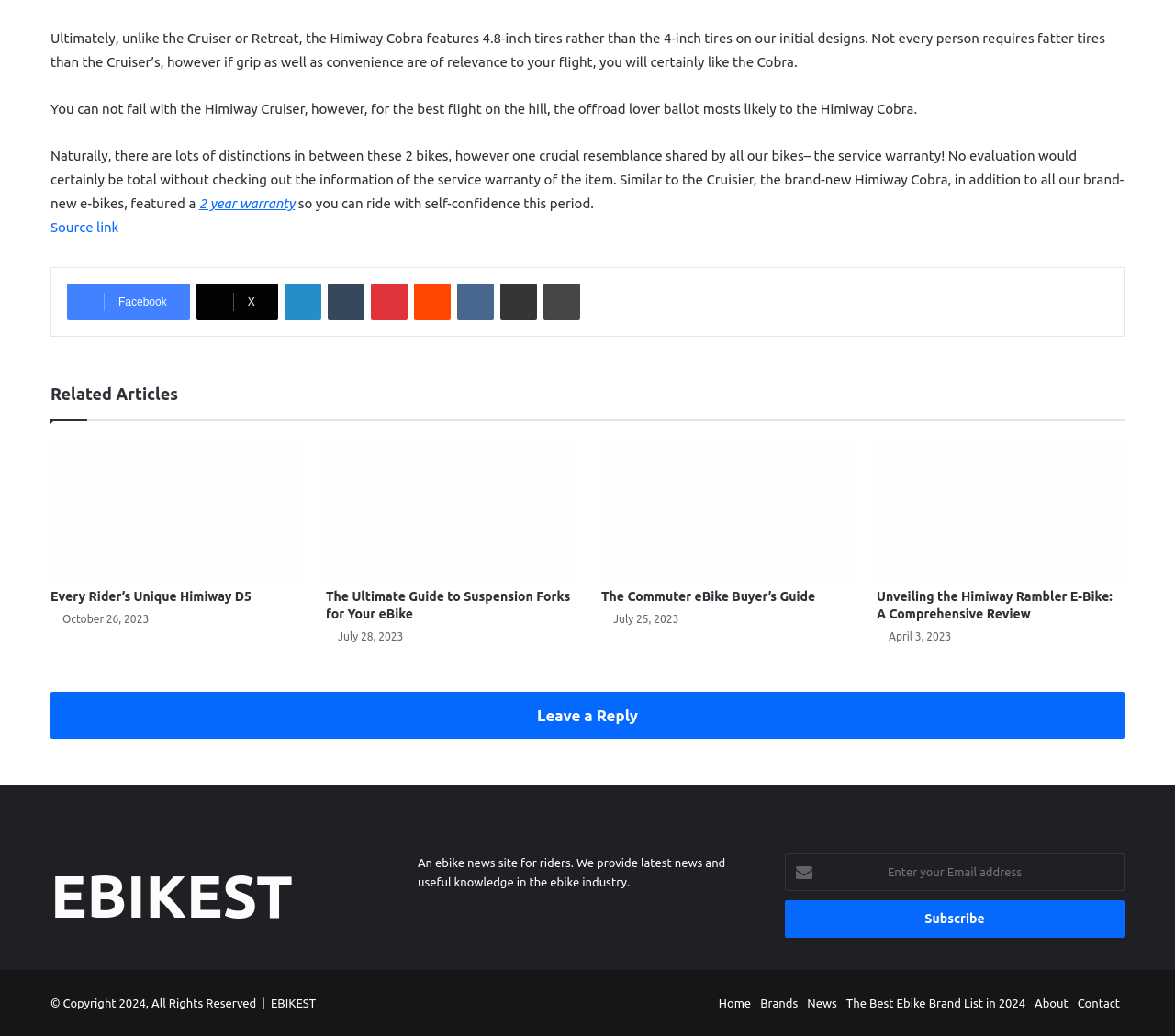Pinpoint the bounding box coordinates of the element you need to click to execute the following instruction: "Share via Email". The bounding box should be represented by four float numbers between 0 and 1, in the format [left, top, right, bottom].

[0.426, 0.273, 0.457, 0.309]